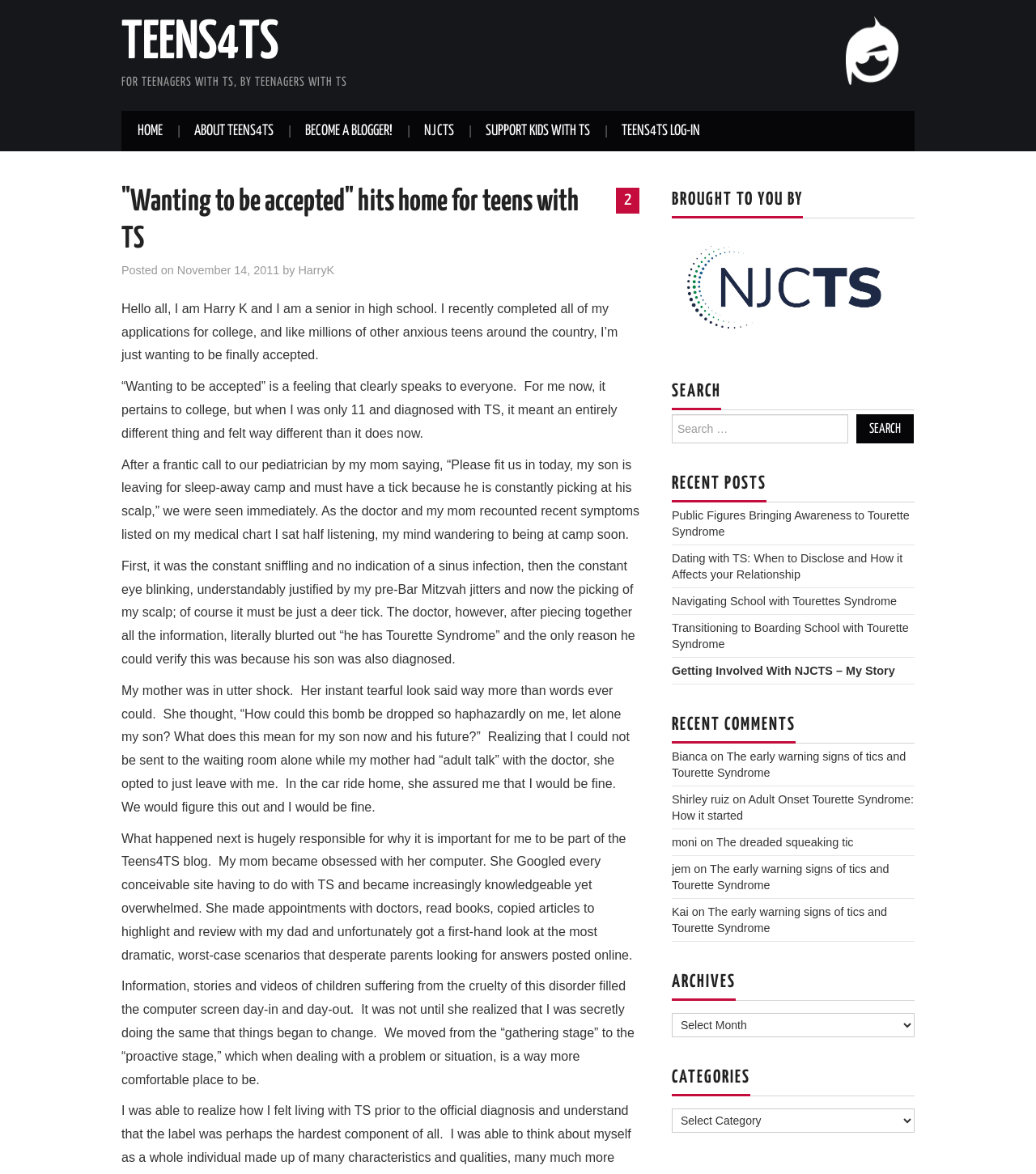Determine the bounding box coordinates for the region that must be clicked to execute the following instruction: "Search for recipes".

None